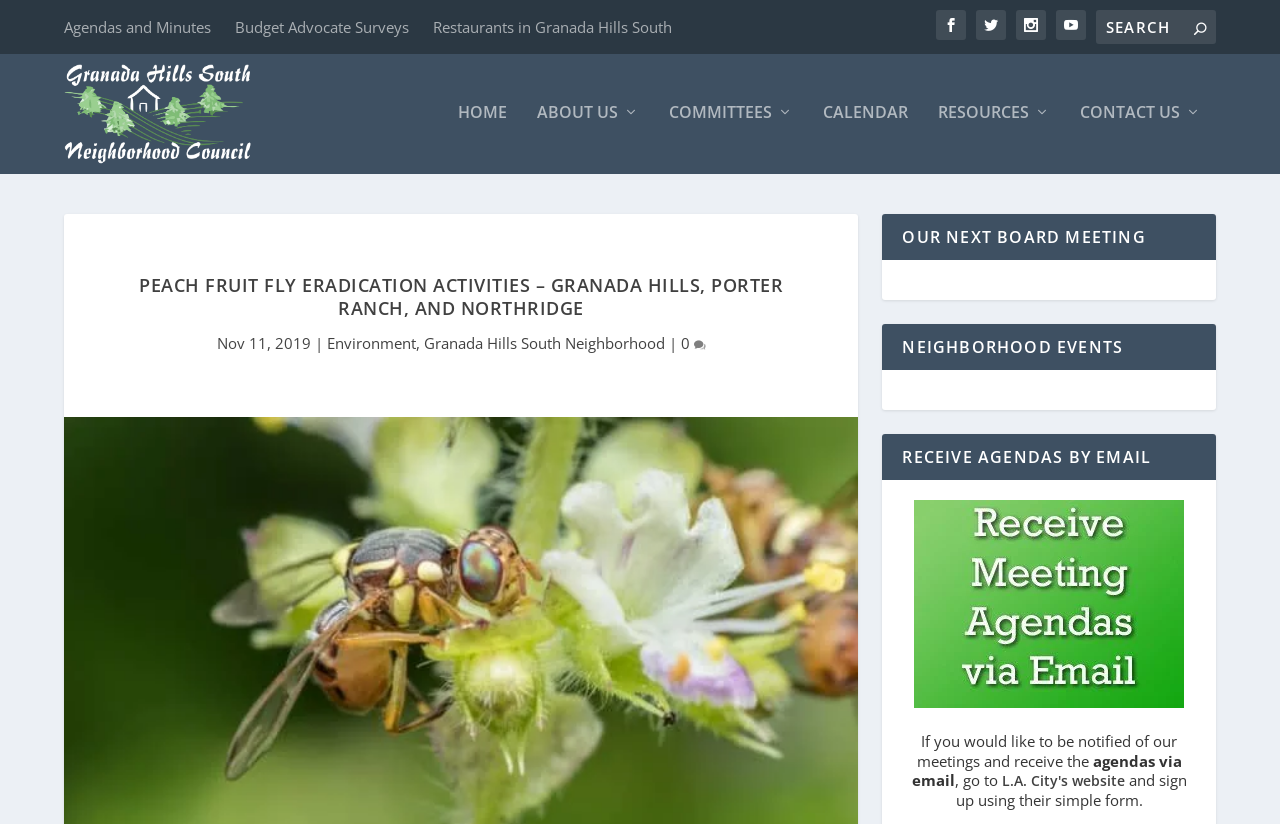Locate the bounding box coordinates of the region to be clicked to comply with the following instruction: "Go to Agendas and Minutes". The coordinates must be four float numbers between 0 and 1, in the form [left, top, right, bottom].

[0.05, 0.002, 0.165, 0.064]